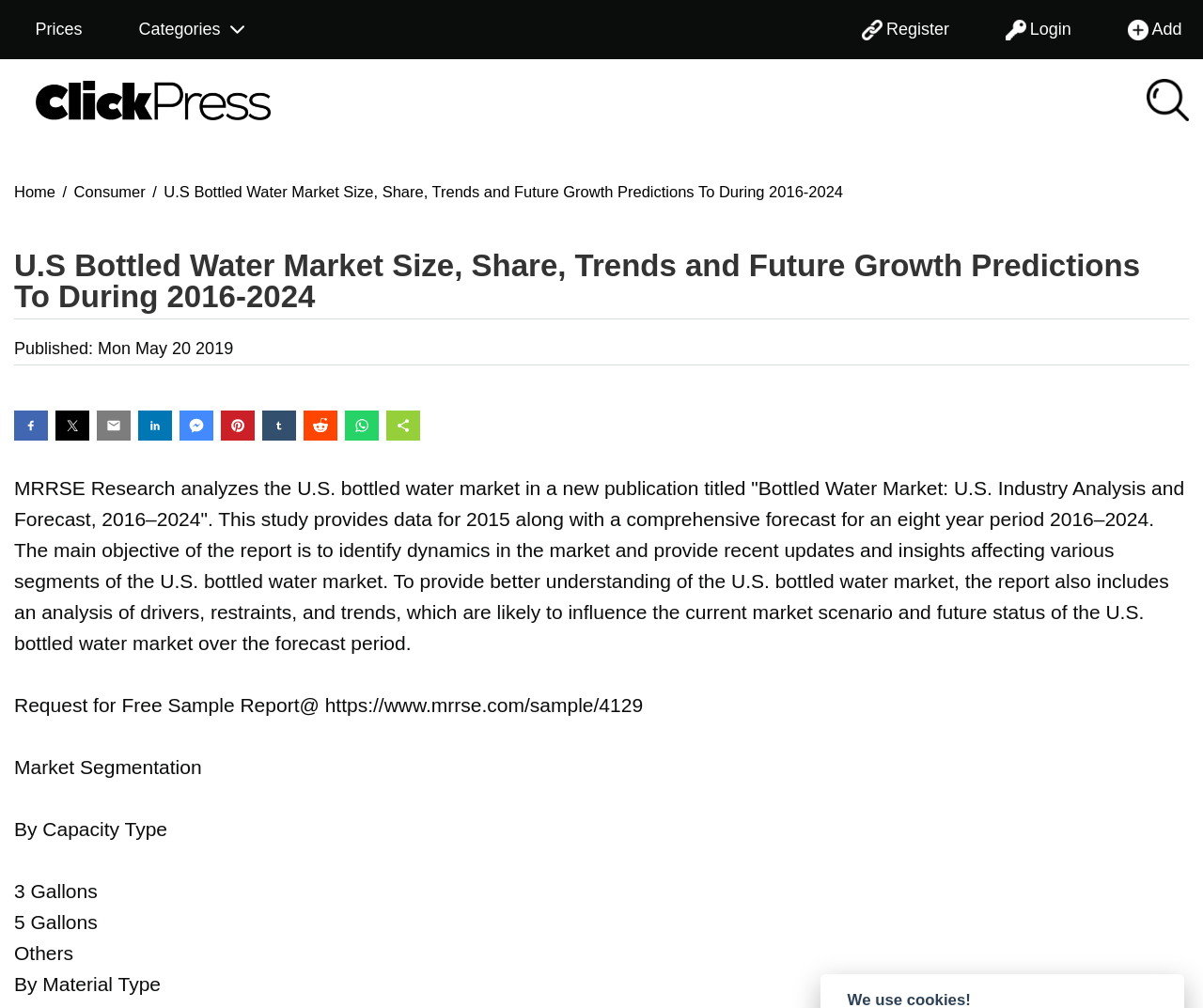Please find and report the primary heading text from the webpage.

U.S Bottled Water Market Size, Share, Trends and Future Growth Predictions To During 2016-2024